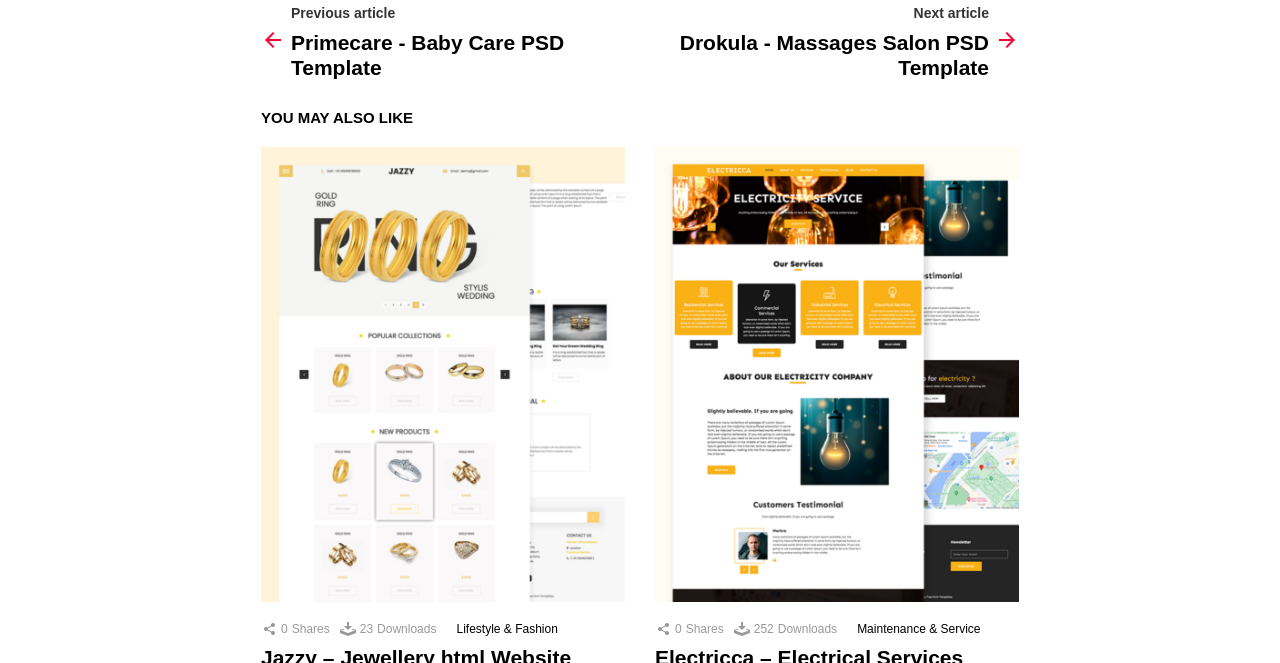How many shares does the template 'Electricca – Electrical Services Website template' have?
Based on the screenshot, provide a one-word or short-phrase response.

252